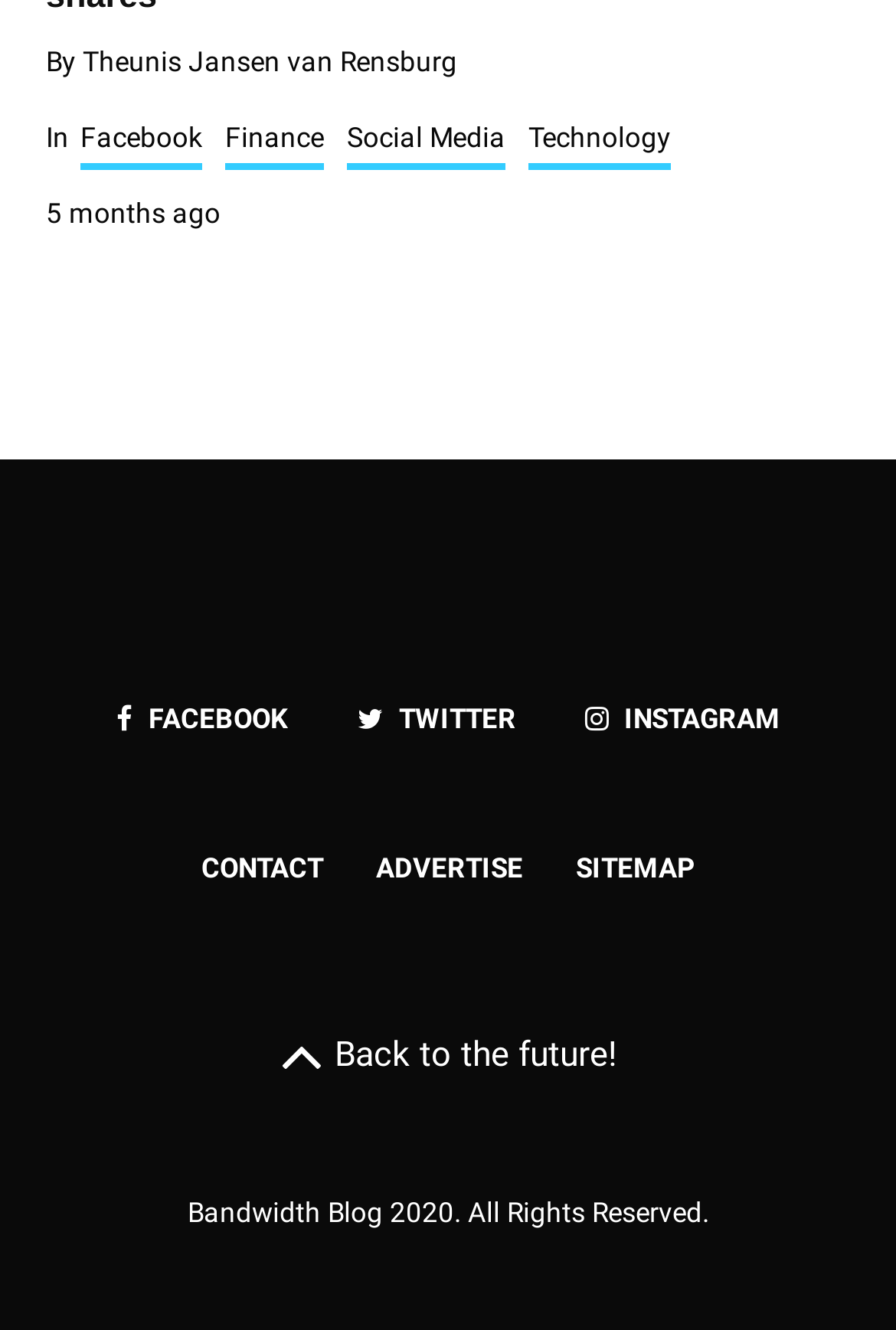Identify the bounding box for the UI element described as: "Technology". The coordinates should be four float numbers between 0 and 1, i.e., [left, top, right, bottom].

None